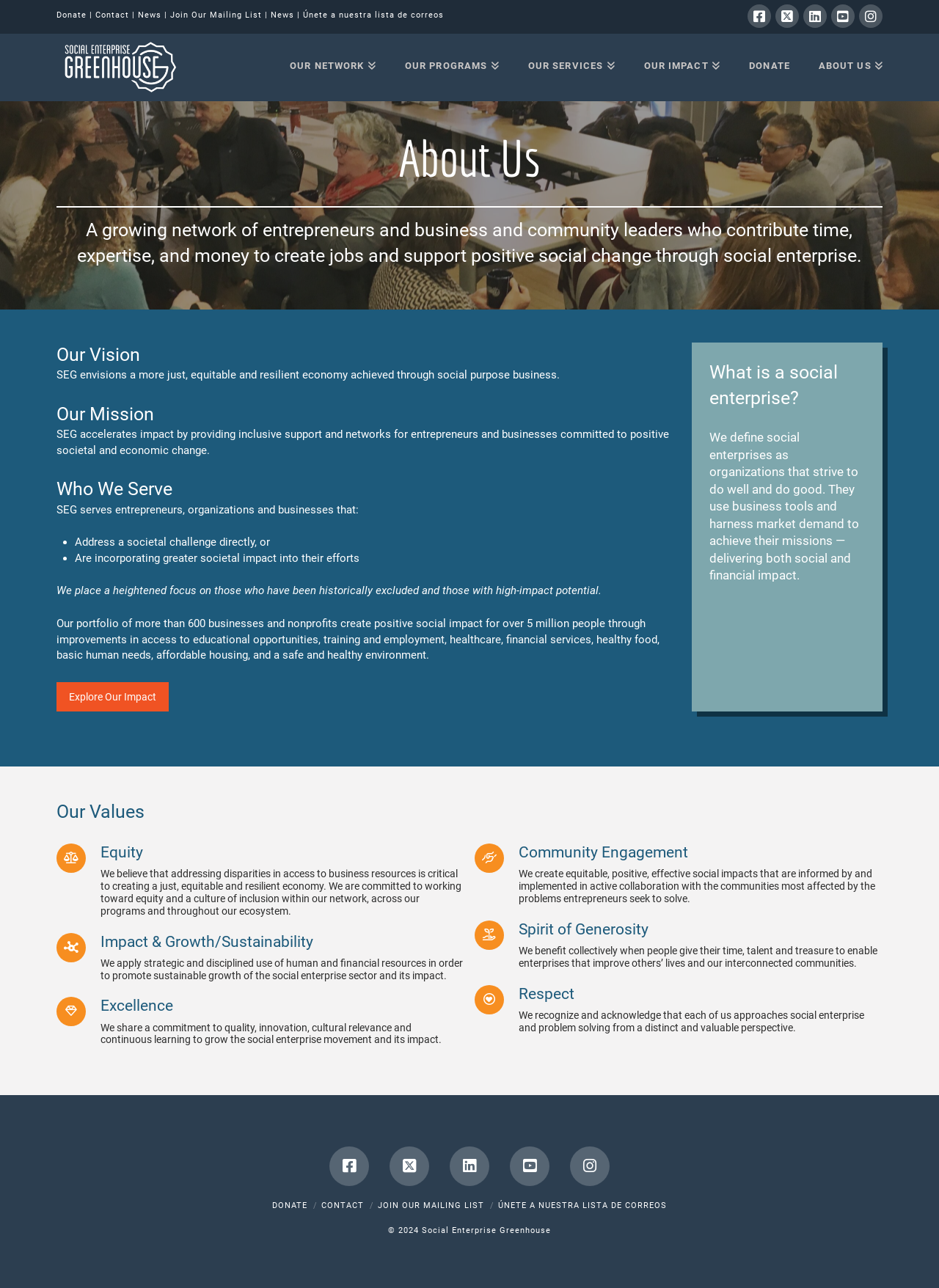Use a single word or phrase to answer the question:
What is the name of the organization?

Social Enterprise Greenhouse